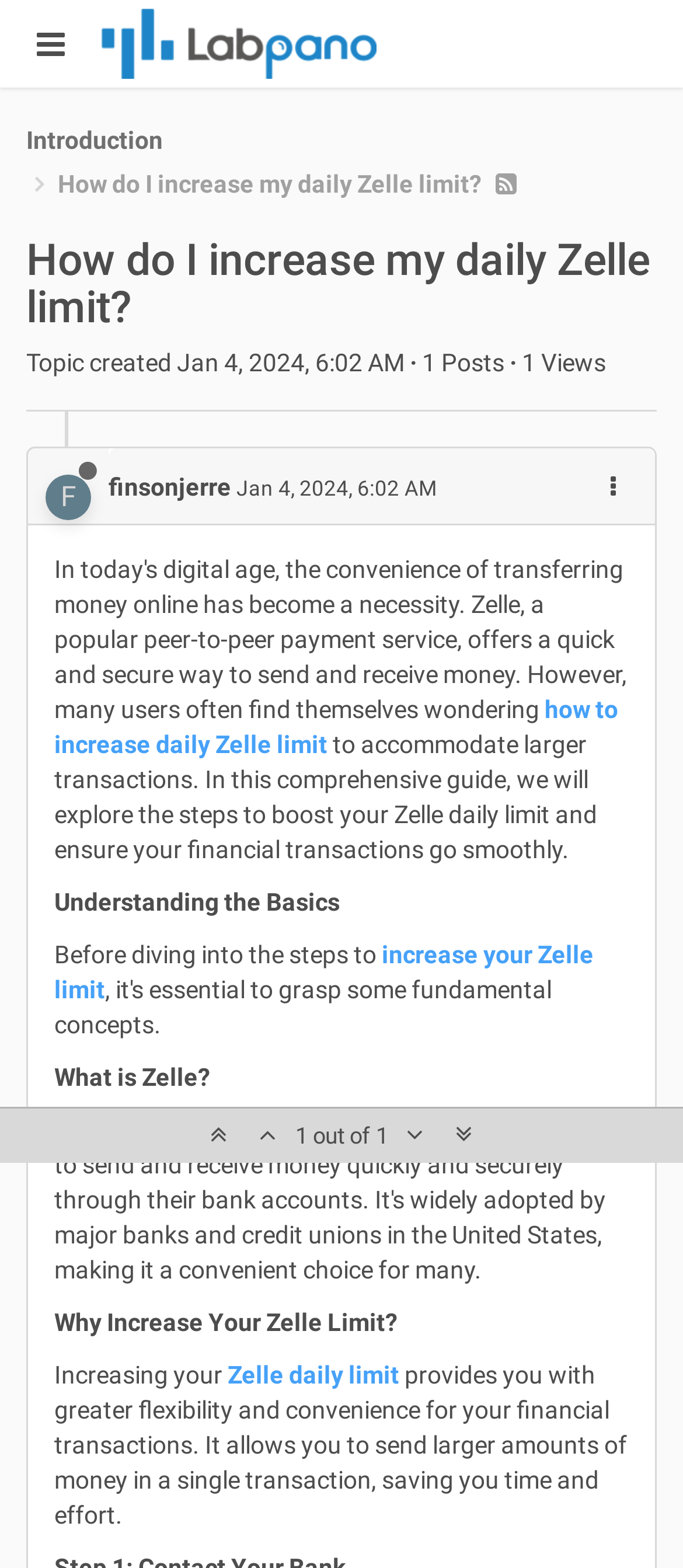Determine the bounding box coordinates for the clickable element to execute this instruction: "Click the introduction link". Provide the coordinates as four float numbers between 0 and 1, i.e., [left, top, right, bottom].

[0.038, 0.08, 0.238, 0.098]